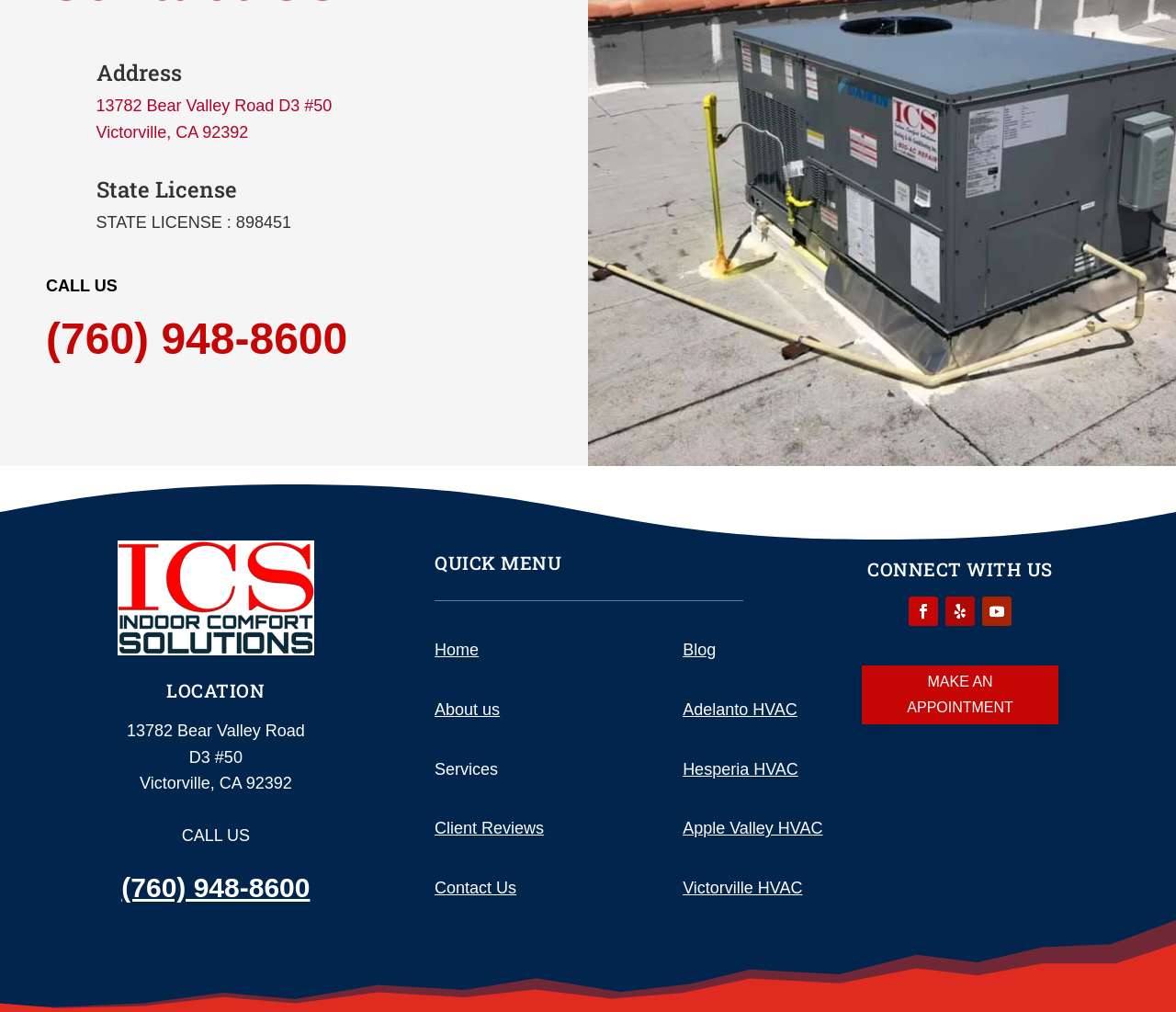What is the state license number of ICS Heating and Air?
Based on the visual content, answer with a single word or a brief phrase.

898451